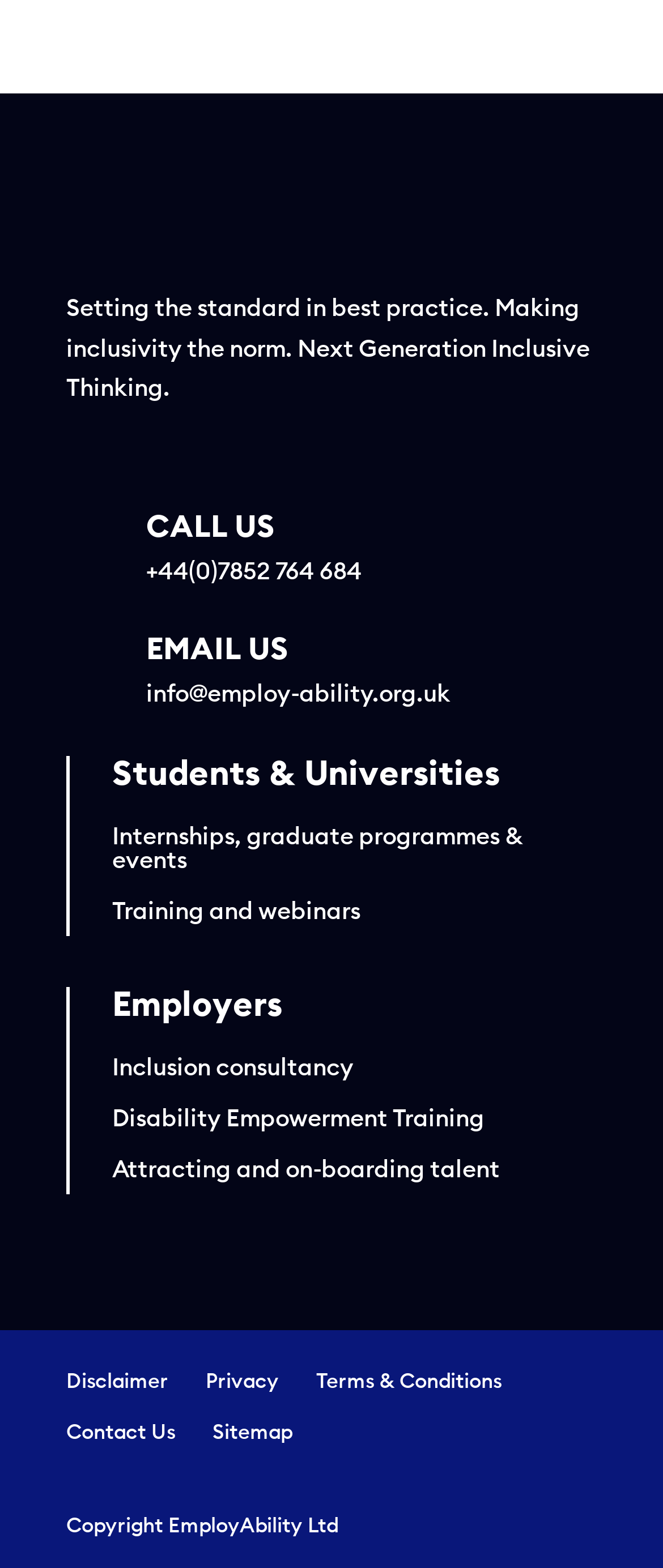Locate the bounding box coordinates of the clickable area to execute the instruction: "Get inclusion consultancy". Provide the coordinates as four float numbers between 0 and 1, represented as [left, top, right, bottom].

[0.169, 0.673, 0.533, 0.697]